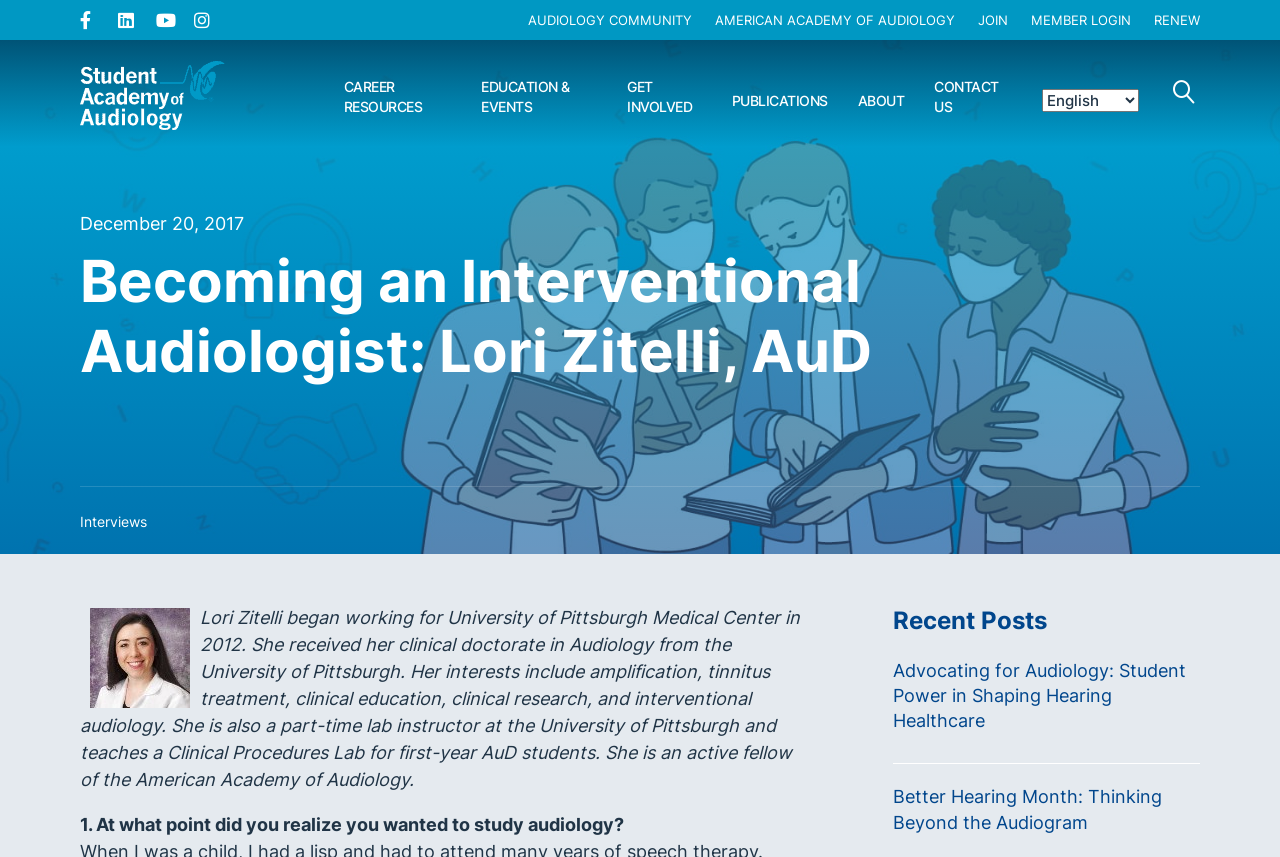Provide the bounding box coordinates for the UI element described in this sentence: "Education & Events". The coordinates should be four float values between 0 and 1, i.e., [left, top, right, bottom].

[0.364, 0.082, 0.478, 0.153]